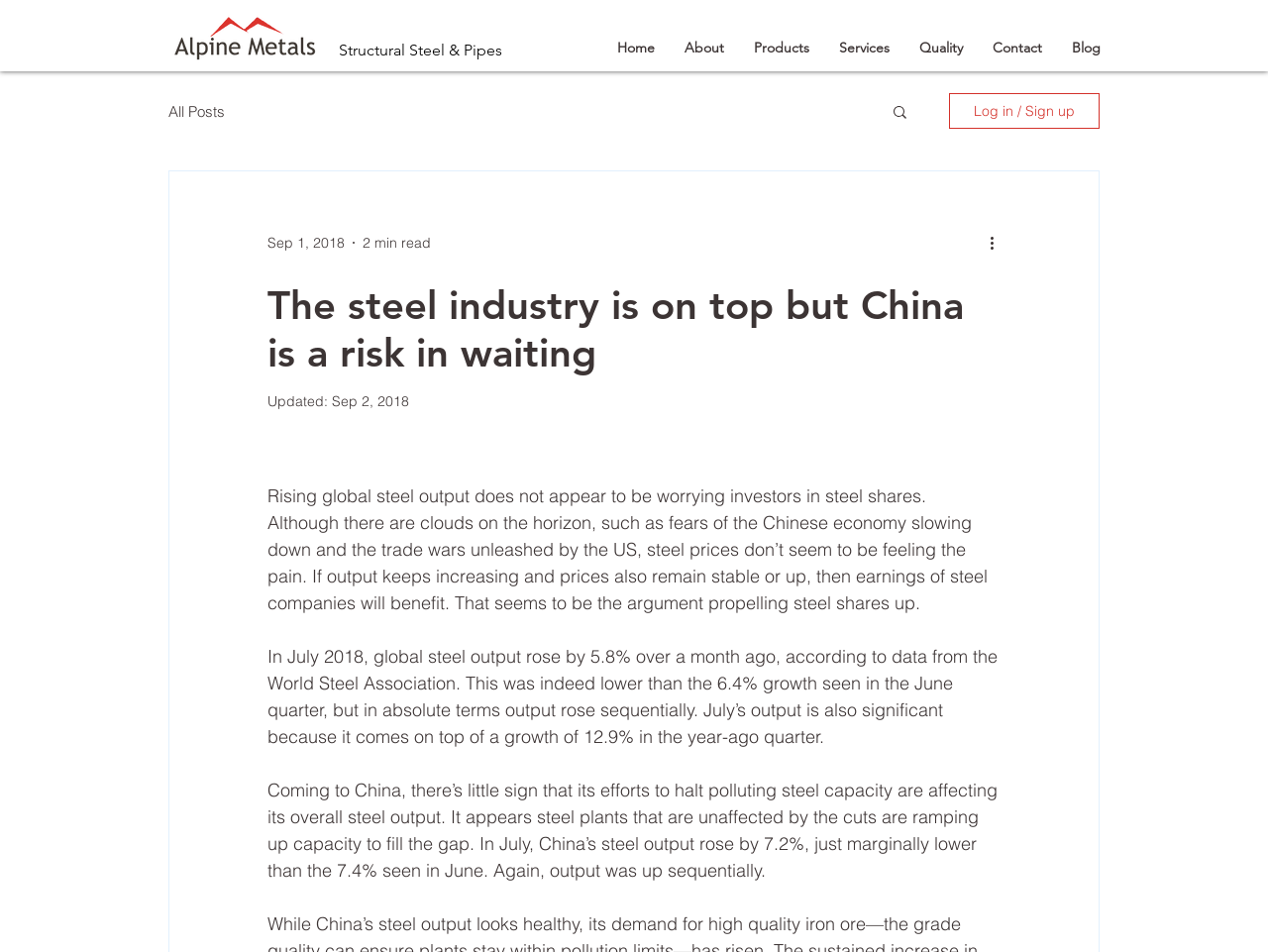Please mark the bounding box coordinates of the area that should be clicked to carry out the instruction: "Log in or sign up".

[0.748, 0.098, 0.867, 0.135]